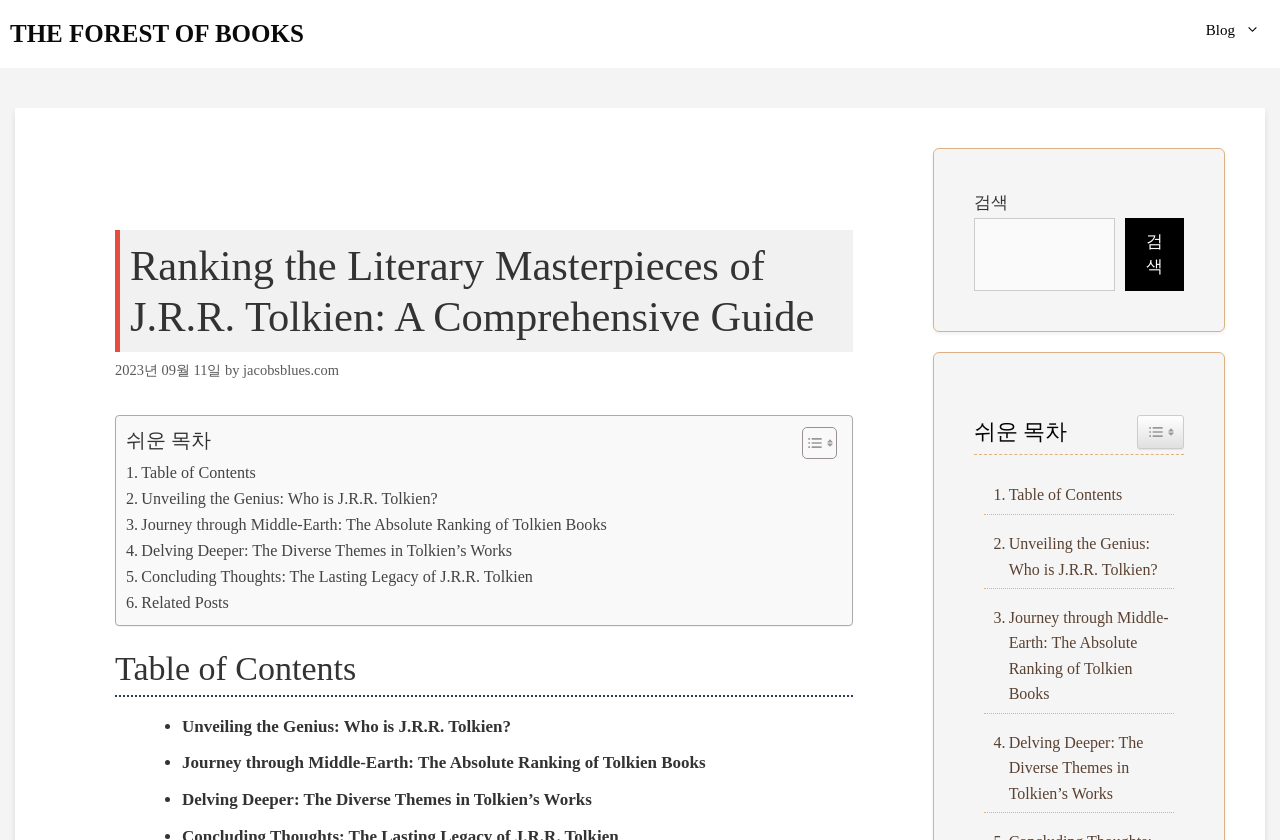Can you find the bounding box coordinates for the element that needs to be clicked to execute this instruction: "Read 'Unveiling the Genius: Who is J.R.R. Tolkien?'"? The coordinates should be given as four float numbers between 0 and 1, i.e., [left, top, right, bottom].

[0.098, 0.579, 0.342, 0.609]